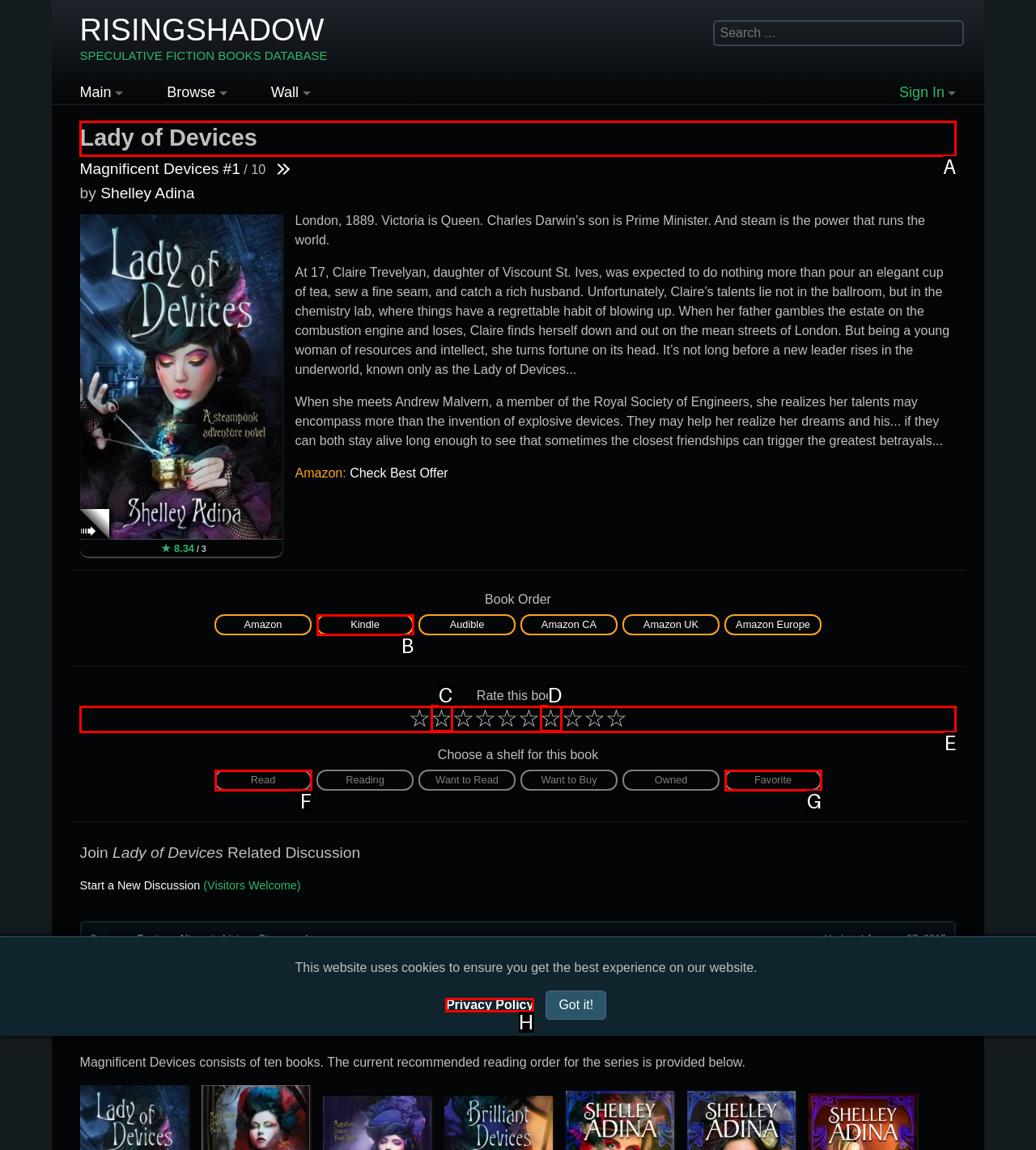Determine the HTML element to click for the instruction: View the book details of Lady of Devices.
Answer with the letter corresponding to the correct choice from the provided options.

A